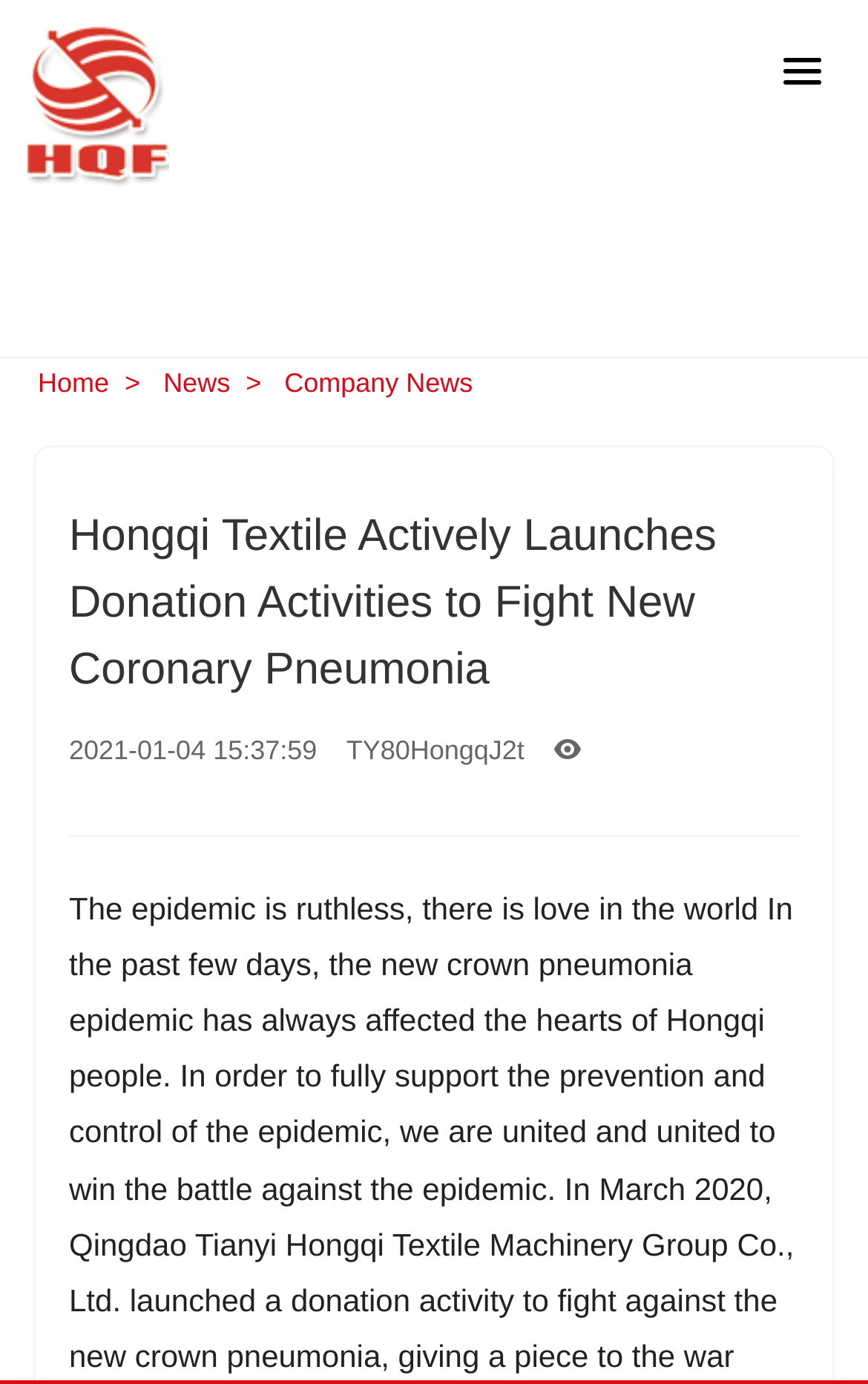Predict the bounding box of the UI element that fits this description: "Company News".

[0.328, 0.265, 0.545, 0.288]